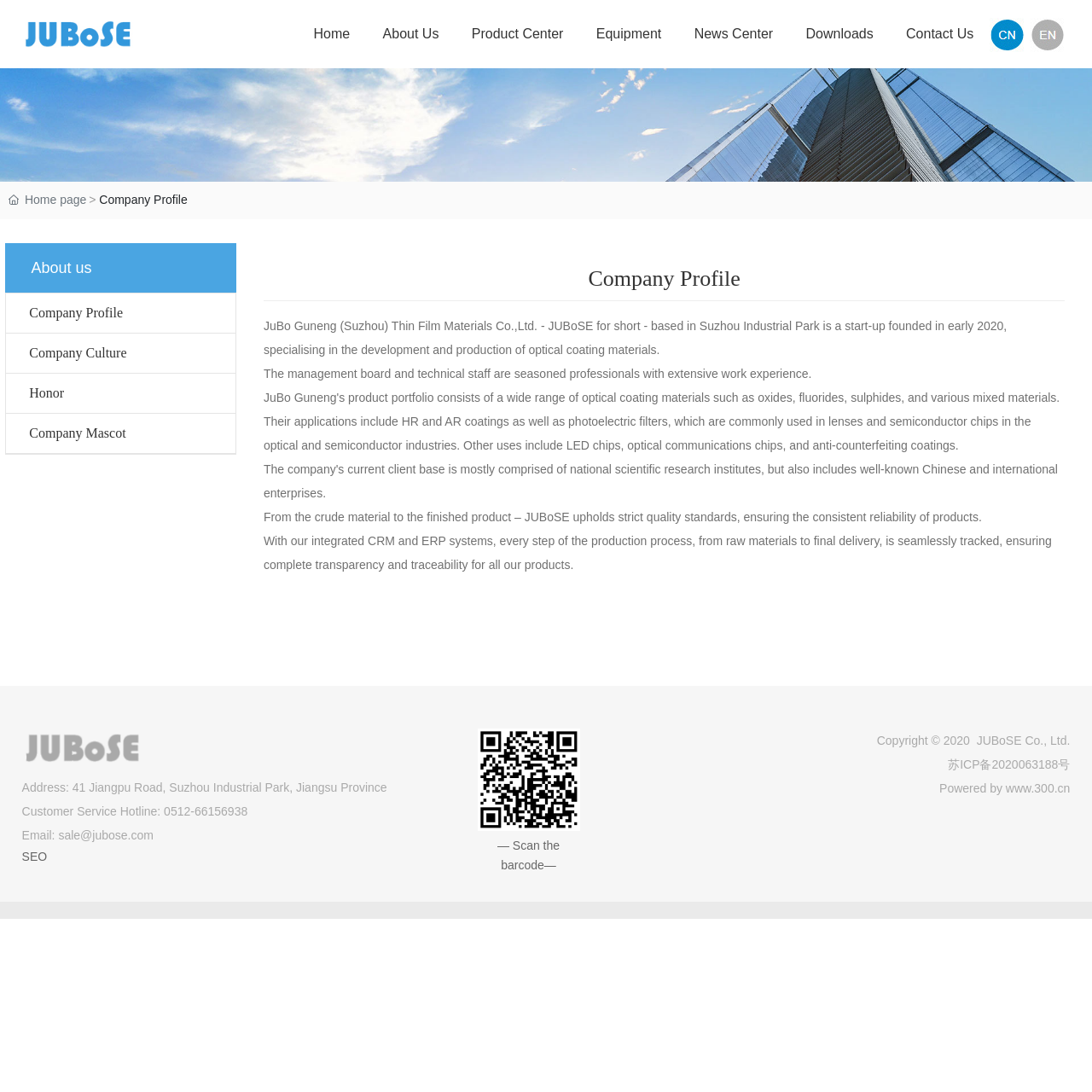Create an in-depth description of the webpage, covering main sections.

The webpage is about JUBoSE Suzhou, a start-up enterprise specializing in the development and production of optical coating materials. At the top left corner, there is a logo of JUBoSE, accompanied by a link to the company's homepage. Below the logo, there is a navigation menu with links to different sections of the website, including Home, About Us, Product Center, Equipment, News Center, Downloads, and Contact Us.

On the top right corner, there are two flags, representing the options to switch between Chinese and English languages. Below the navigation menu, there is a large image that spans the entire width of the page, likely a banner or a hero image.

The main content of the page is divided into two sections. The left section has a title "Company Profile" and contains several links to sub-pages, including Company Profile, Company Culture, Honor, and Company Mascot. The right section has a brief introduction to the company, stating that it is a start-up founded in 2020, specializing in the development and production of optical coating materials. The introduction is followed by several paragraphs of text, describing the company's management team, quality standards, and production process.

At the bottom of the page, there is a section with the company's contact information, including address, customer service hotline, email, and a link to a SEO page. There is also a QR code with the text "— Scan the barcode—" and a copyright notice at the very bottom of the page.